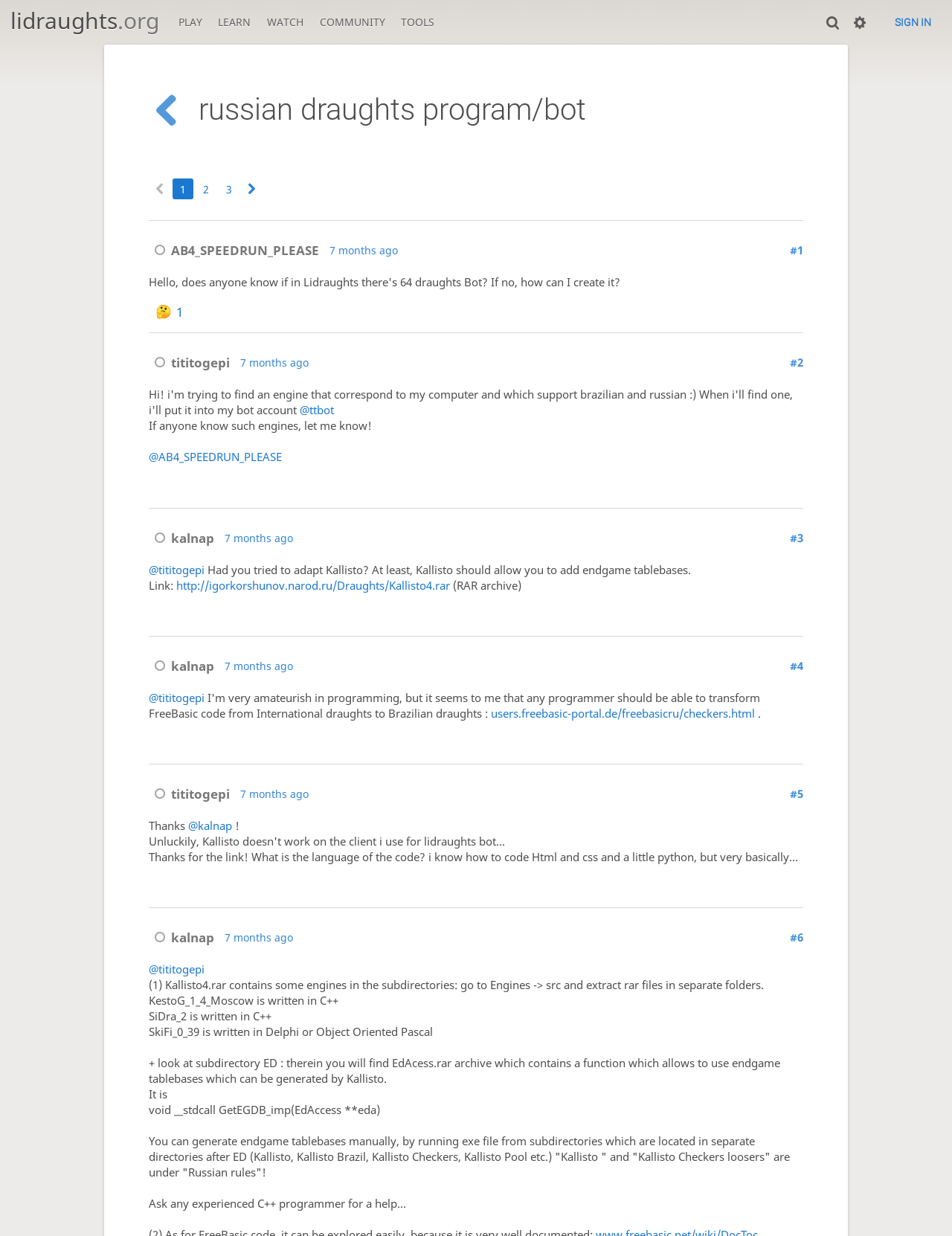How many articles are on this webpage?
Please look at the screenshot and answer using one word or phrase.

4